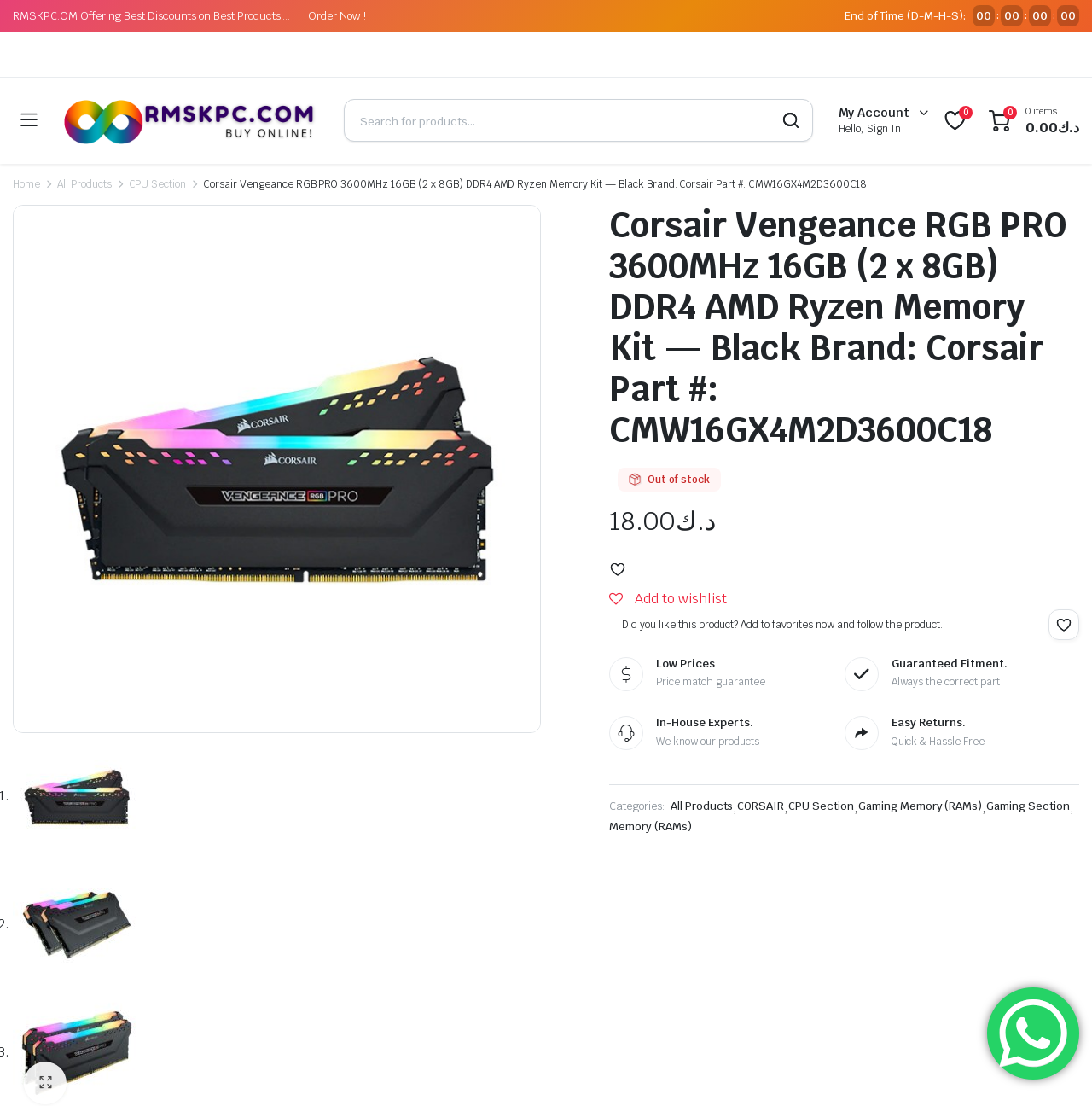Specify the bounding box coordinates of the element's region that should be clicked to achieve the following instruction: "Scroll to top". The bounding box coordinates consist of four float numbers between 0 and 1, in the format [left, top, right, bottom].

[0.945, 0.934, 0.984, 0.972]